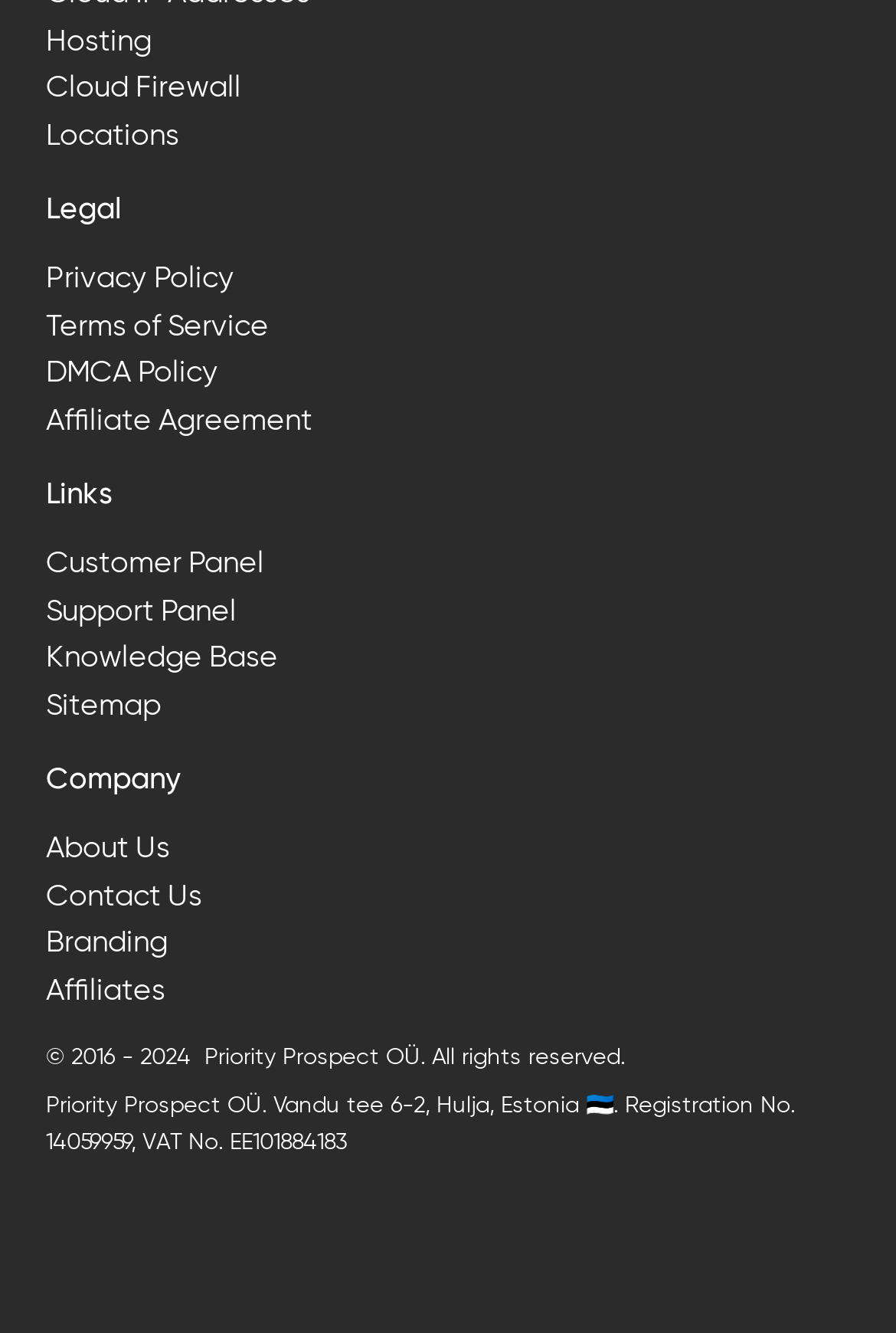Find the bounding box coordinates of the element I should click to carry out the following instruction: "Access customer panel".

[0.051, 0.405, 0.295, 0.441]